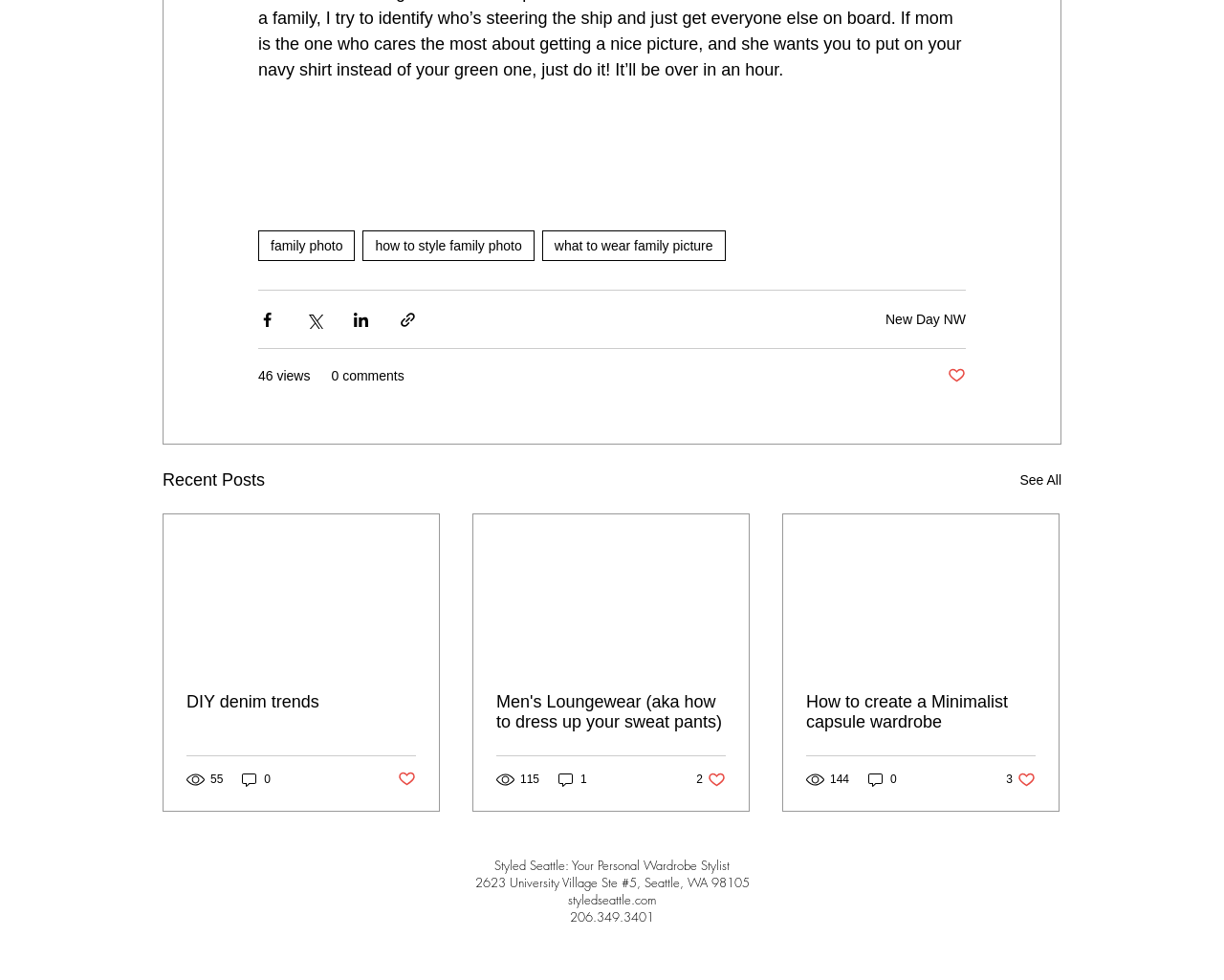How many views does the article 'Men's Loungewear (aka how to dress up your sweat pants)' have?
Respond to the question with a well-detailed and thorough answer.

The answer can be found in the generic element with the text '115 views' which is a child element of the article element containing the link 'Men's Loungewear (aka how to dress up your sweat pants)'.